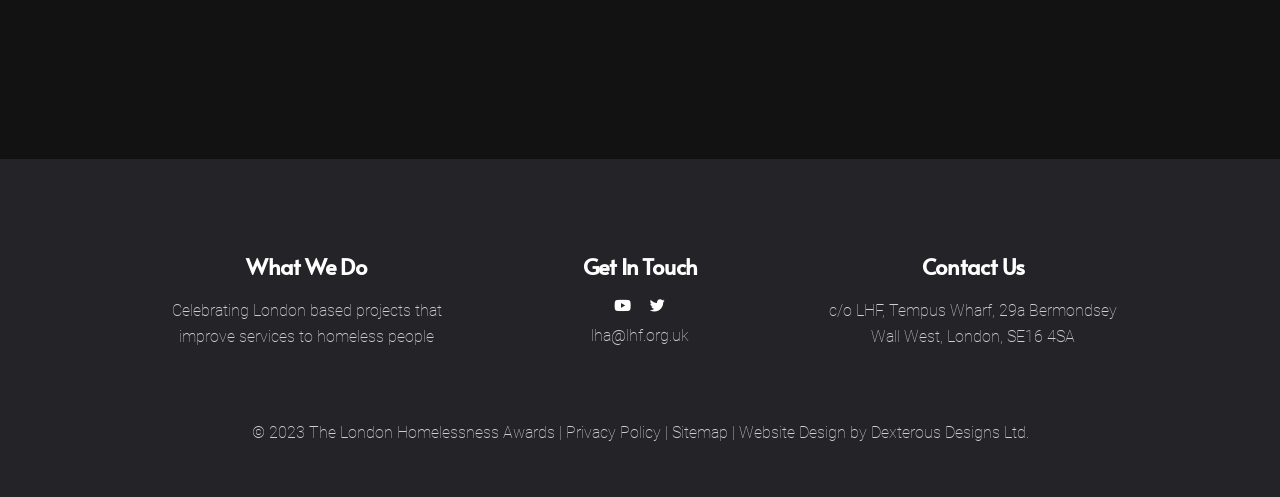With reference to the image, please provide a detailed answer to the following question: What is the location of the organization?

The location of the organization can be found in the 'Contact Us' section, which is located at the bottom of the webpage. The full address is 'c/o LHF, Tempus Wharf, 29a Bermondsey Wall West, London, SE16 4SA'.